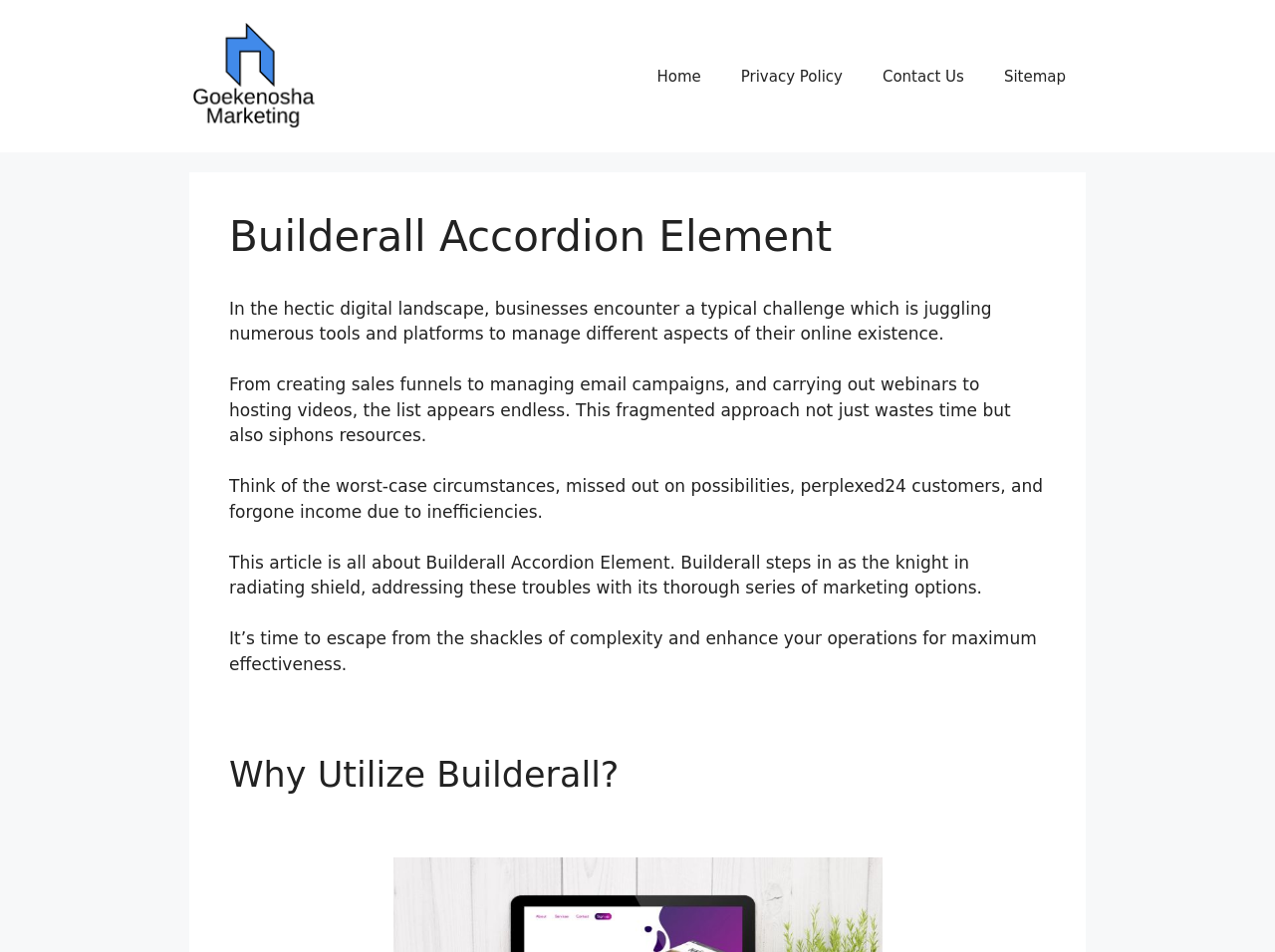Give a short answer using one word or phrase for the question:
What is the purpose of Builderall?

To address marketing troubles